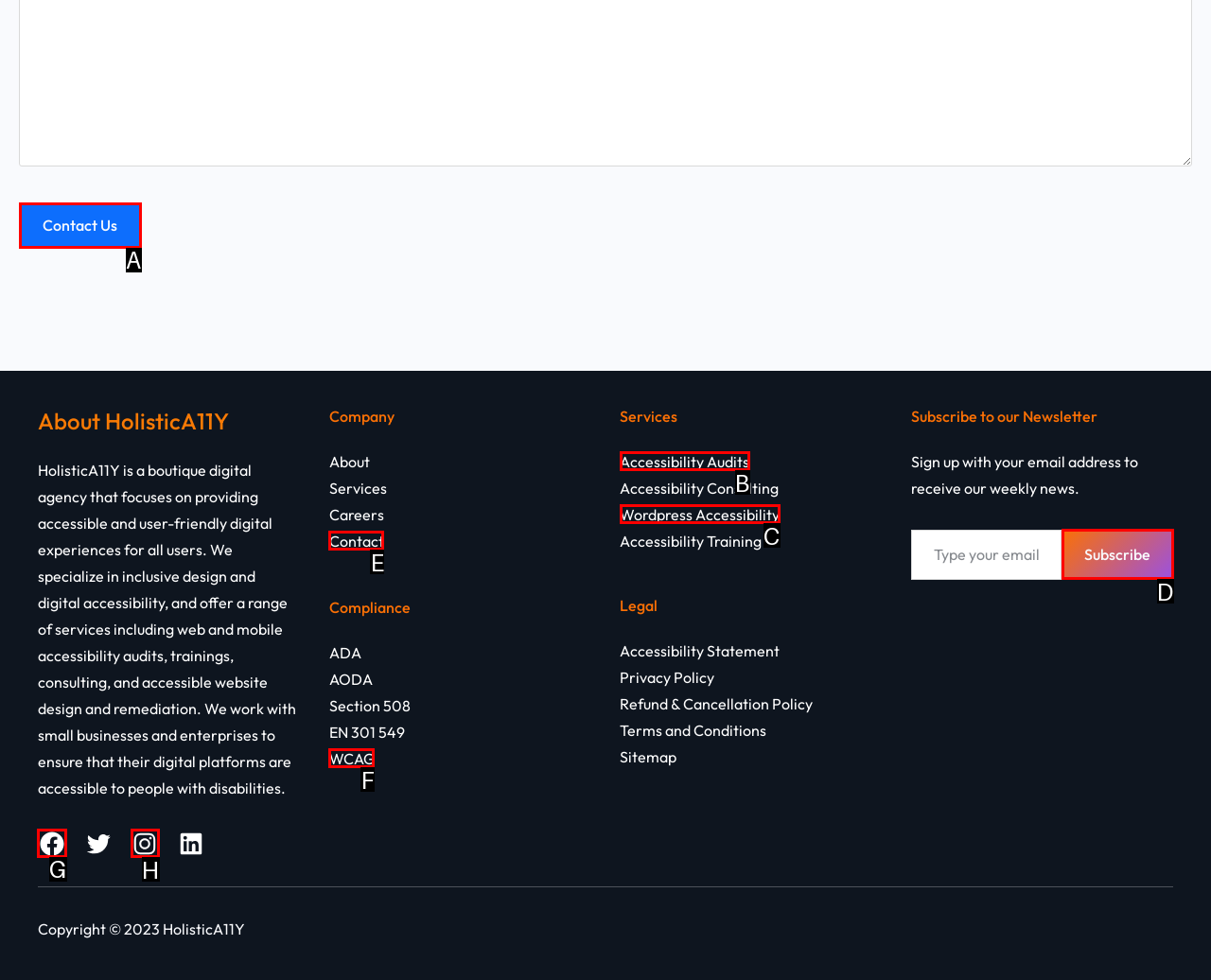For the task: Follow HolisticA11Y on Facebook, specify the letter of the option that should be clicked. Answer with the letter only.

G